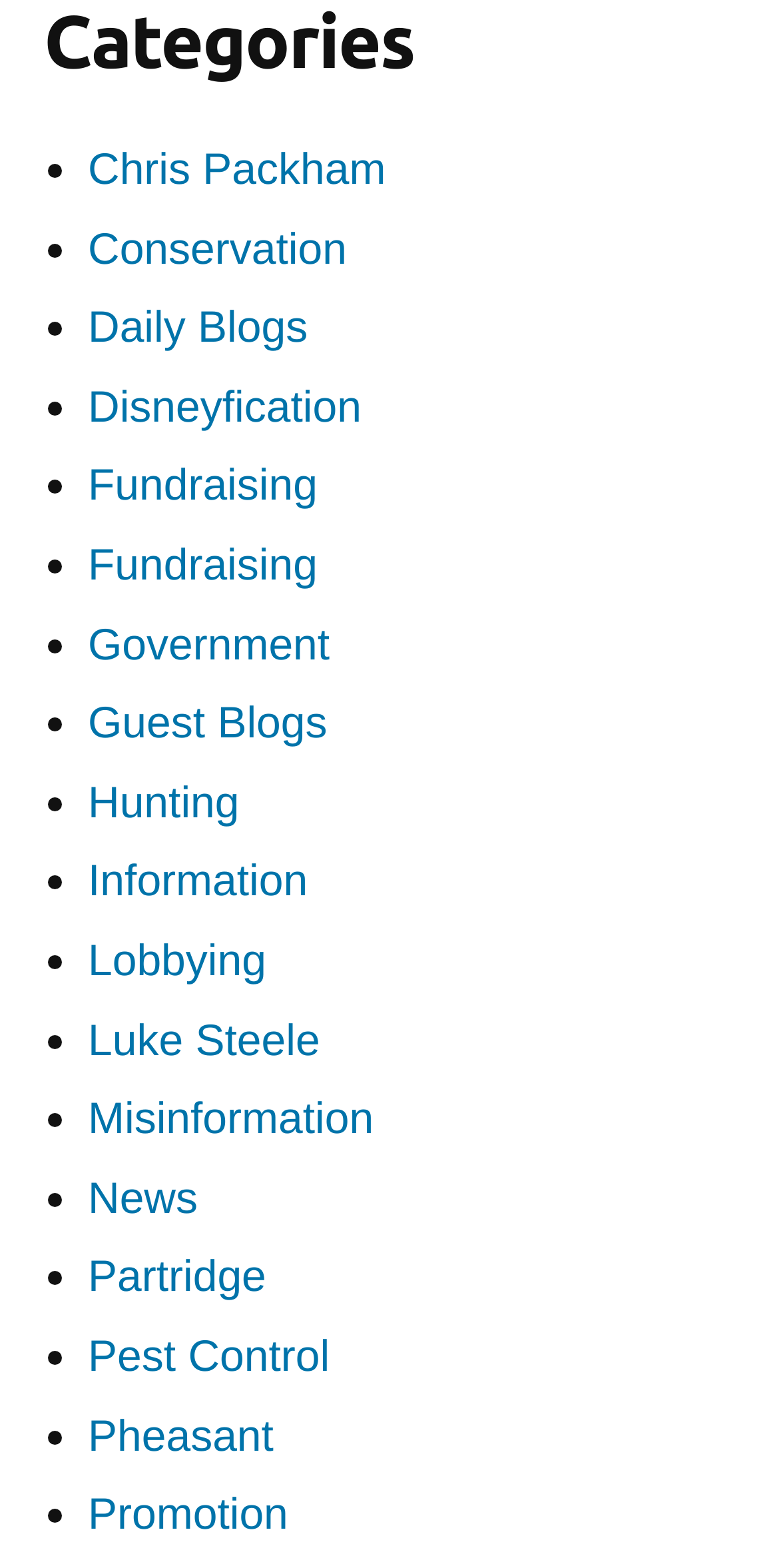Kindly determine the bounding box coordinates of the area that needs to be clicked to fulfill this instruction: "View Daily Blogs".

[0.113, 0.193, 0.395, 0.225]